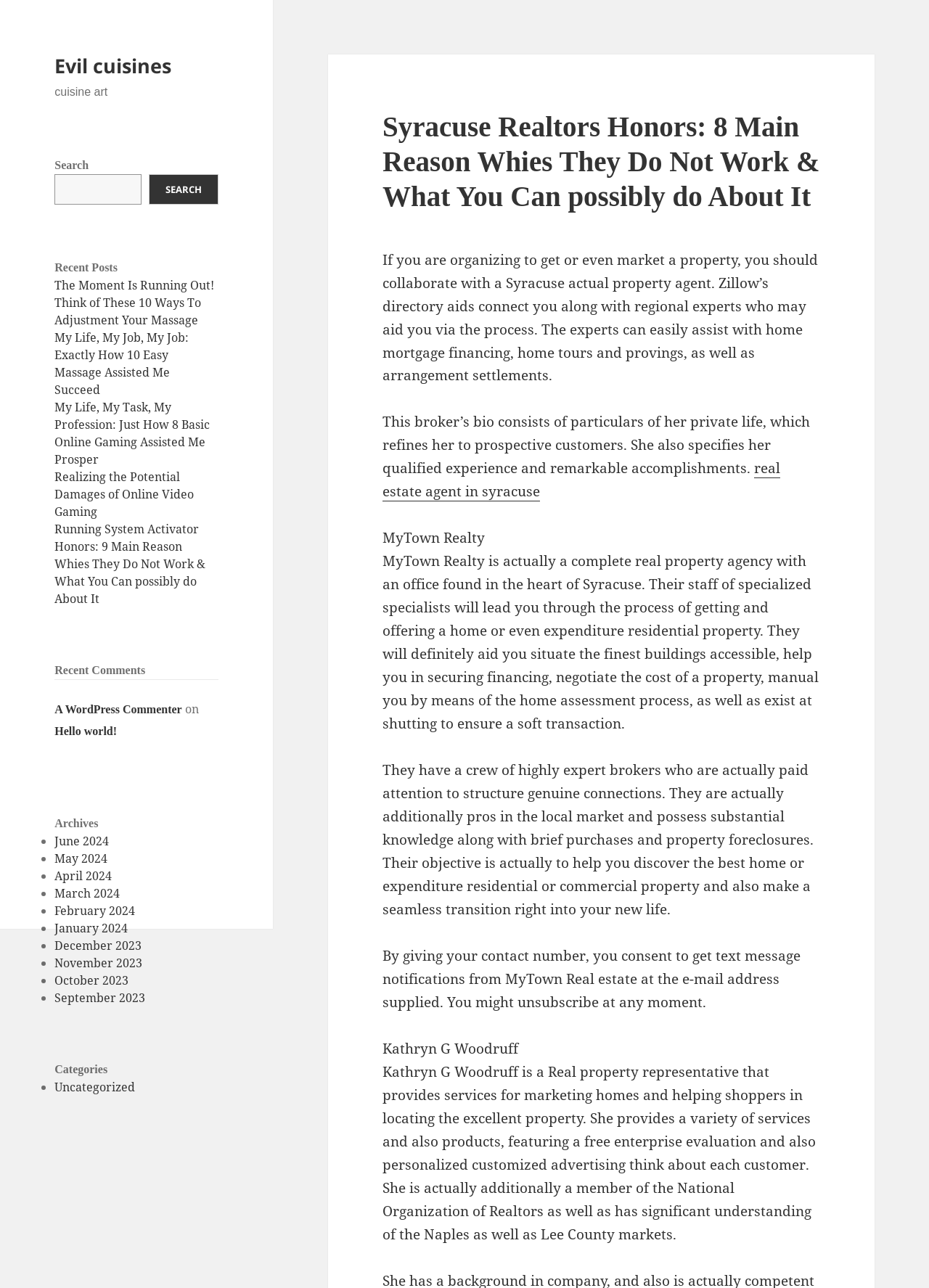Carefully observe the image and respond to the question with a detailed answer:
What is the name of the real estate agency mentioned?

The question can be answered by looking at the text content of the webpage, specifically the section that talks about a real estate agency with an office in the heart of Syracuse. The text mentions 'MyTown Realty' as the name of the agency.